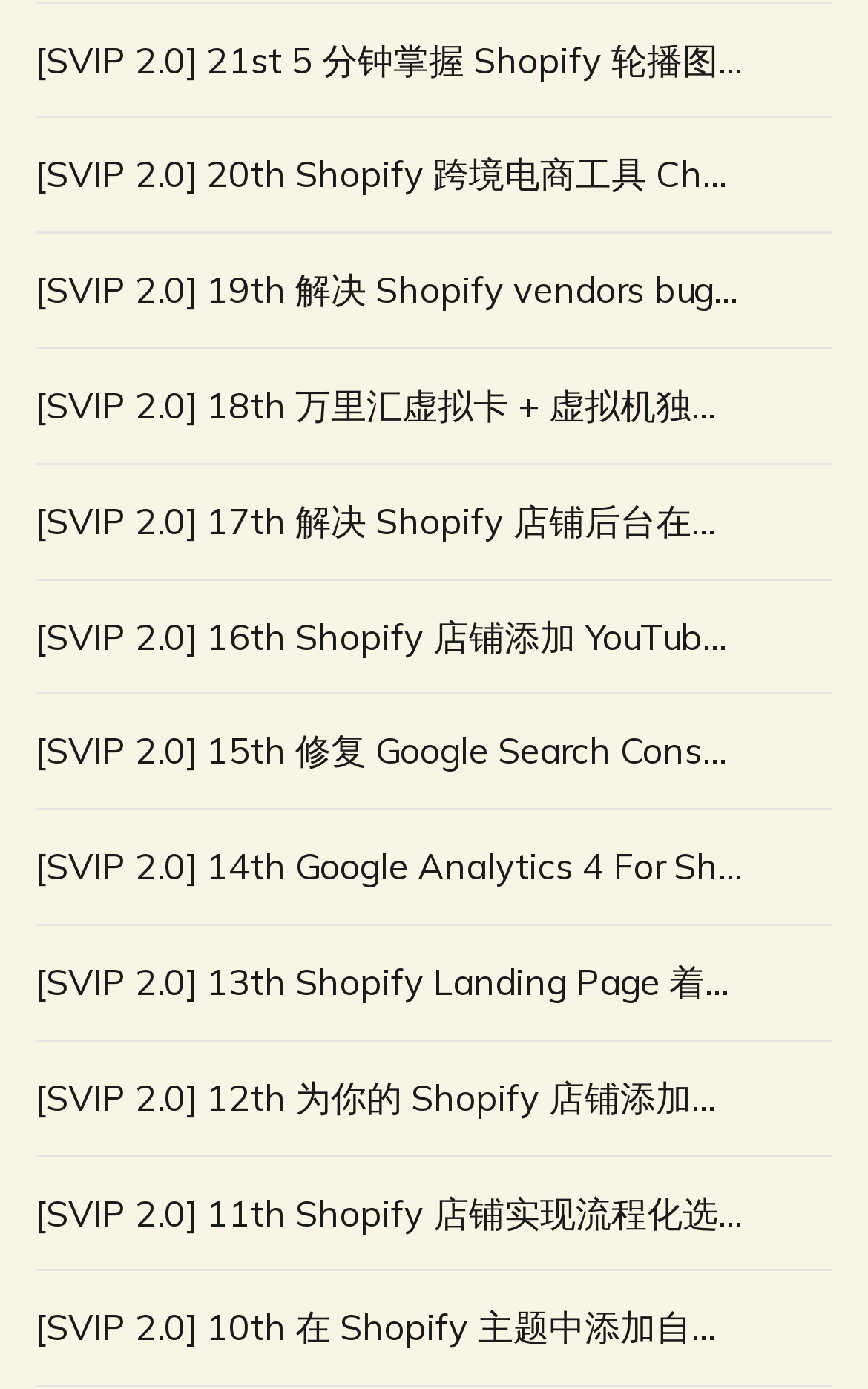What is the main topic of this webpage?
Look at the screenshot and provide an in-depth answer.

Based on the multiple article headings on the webpage, it appears that the main topic is related to Shopify tutorials, with each article focusing on a specific aspect of Shopify, such as setting up a store, optimizing product pages, and using Google Analytics.